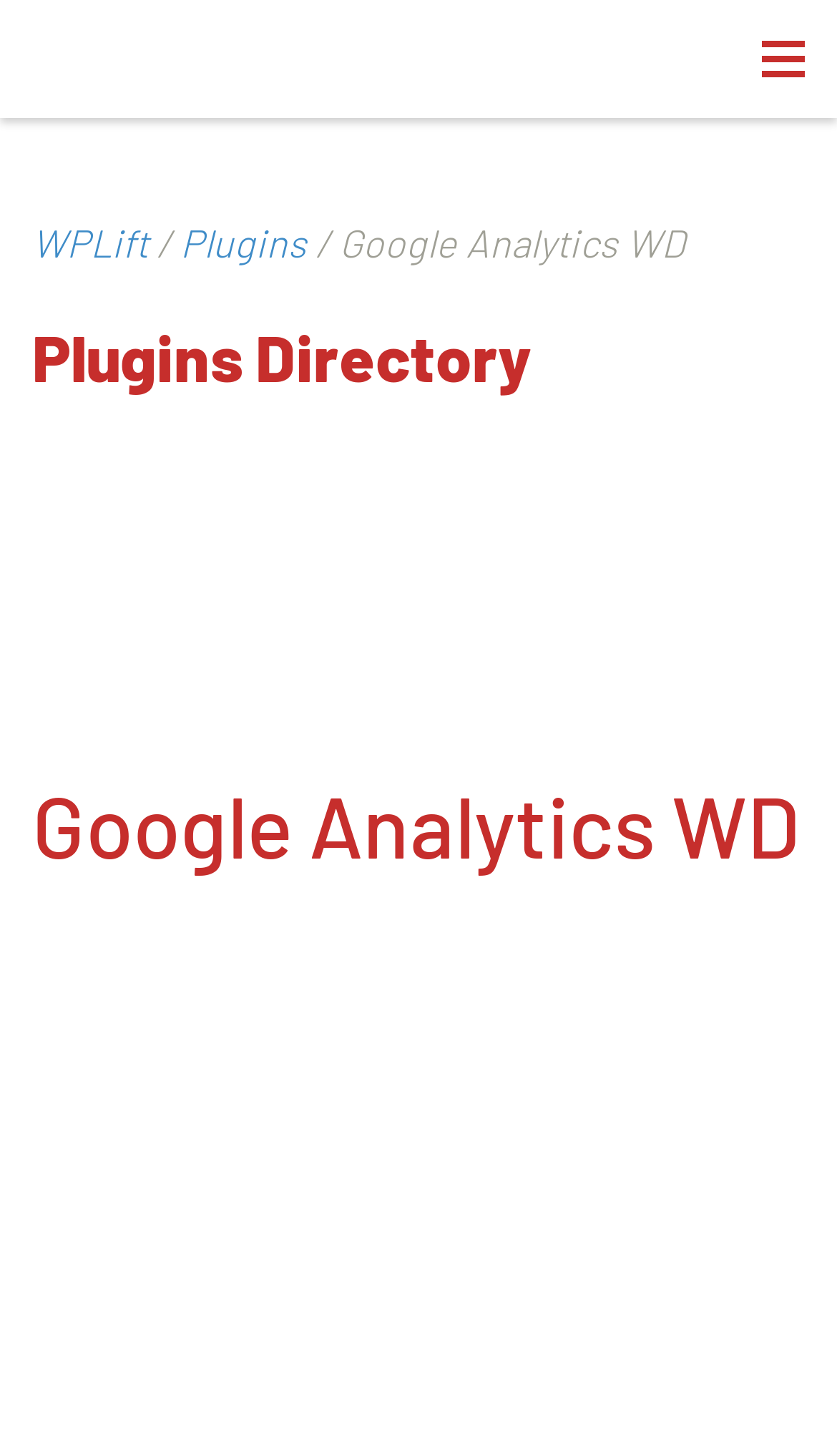Please find the bounding box coordinates in the format (top-left x, top-left y, bottom-right x, bottom-right y) for the given element description. Ensure the coordinates are floating point numbers between 0 and 1. Description: Plugins

[0.215, 0.15, 0.367, 0.183]